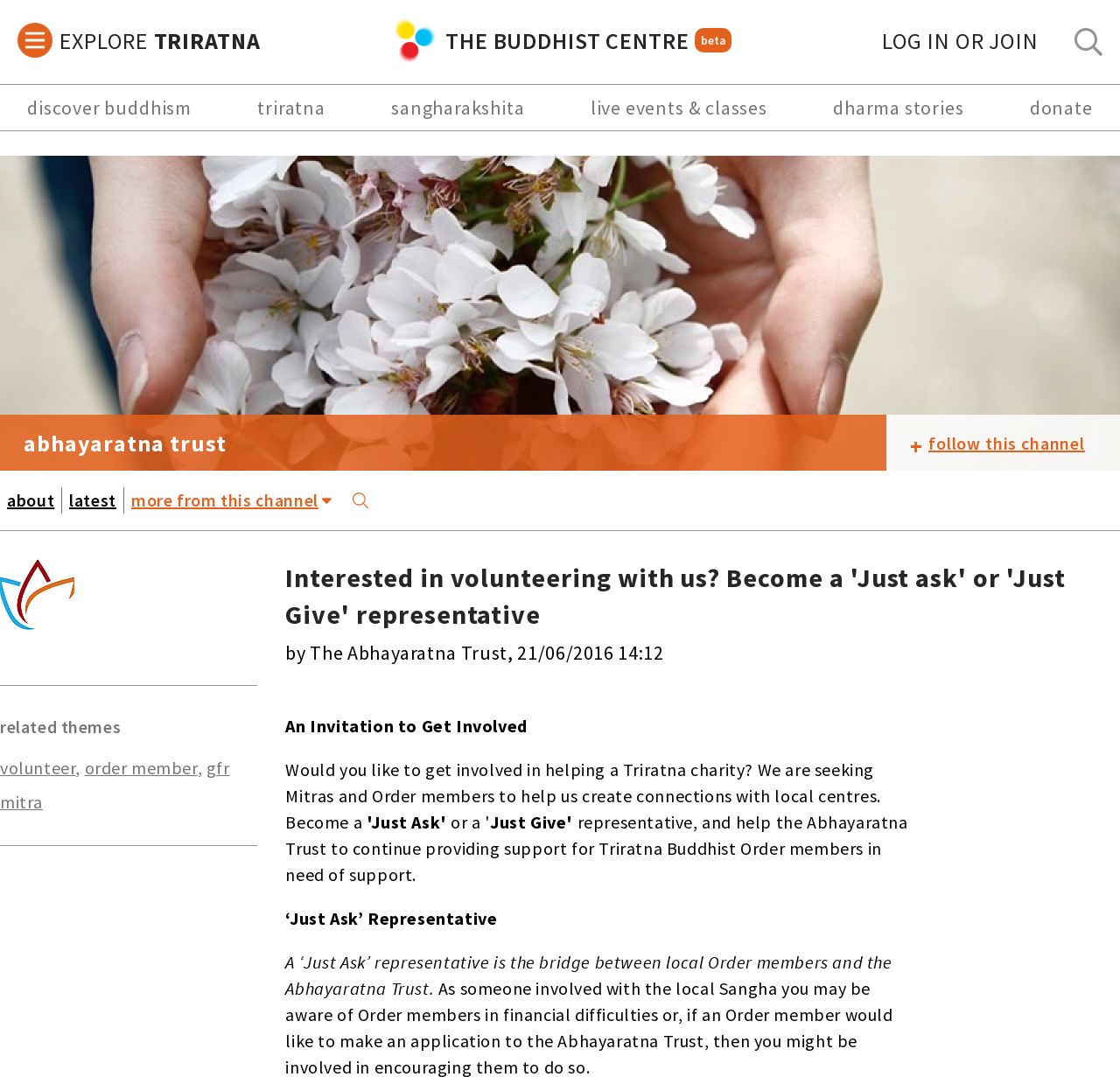Based on the image, please elaborate on the answer to the following question:
How many links are there in the 'related themes' section?

The 'related themes' section is mentioned in the heading element with bounding box coordinates [0.0, 0.663, 0.23, 0.687]. Below this heading, there are three links: 'volunteer', 'order member', and 'gfr mitra'. Therefore, there are three links in the 'related themes' section.